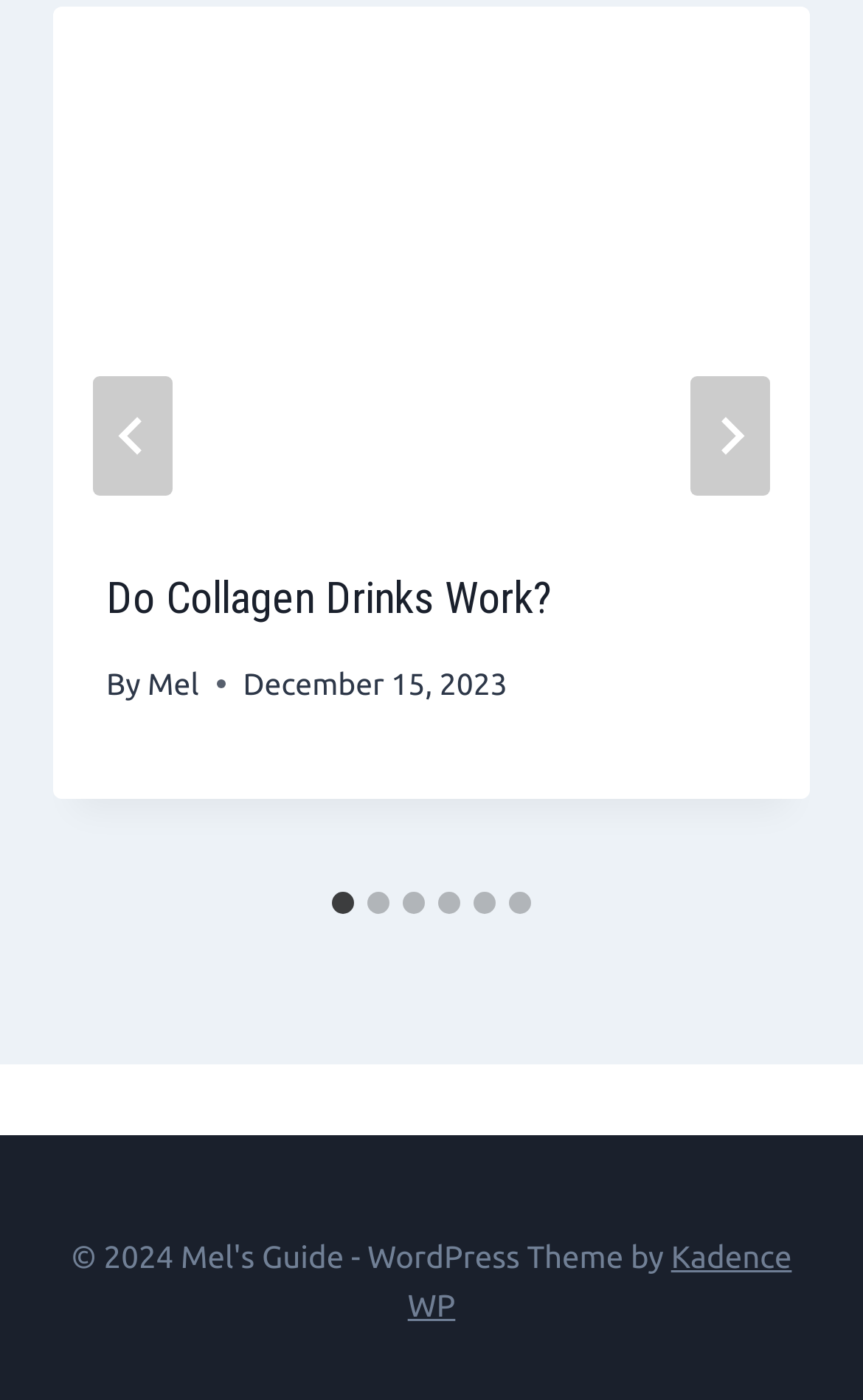What is the date of the first article?
Using the image, answer in one word or phrase.

December 15, 2023